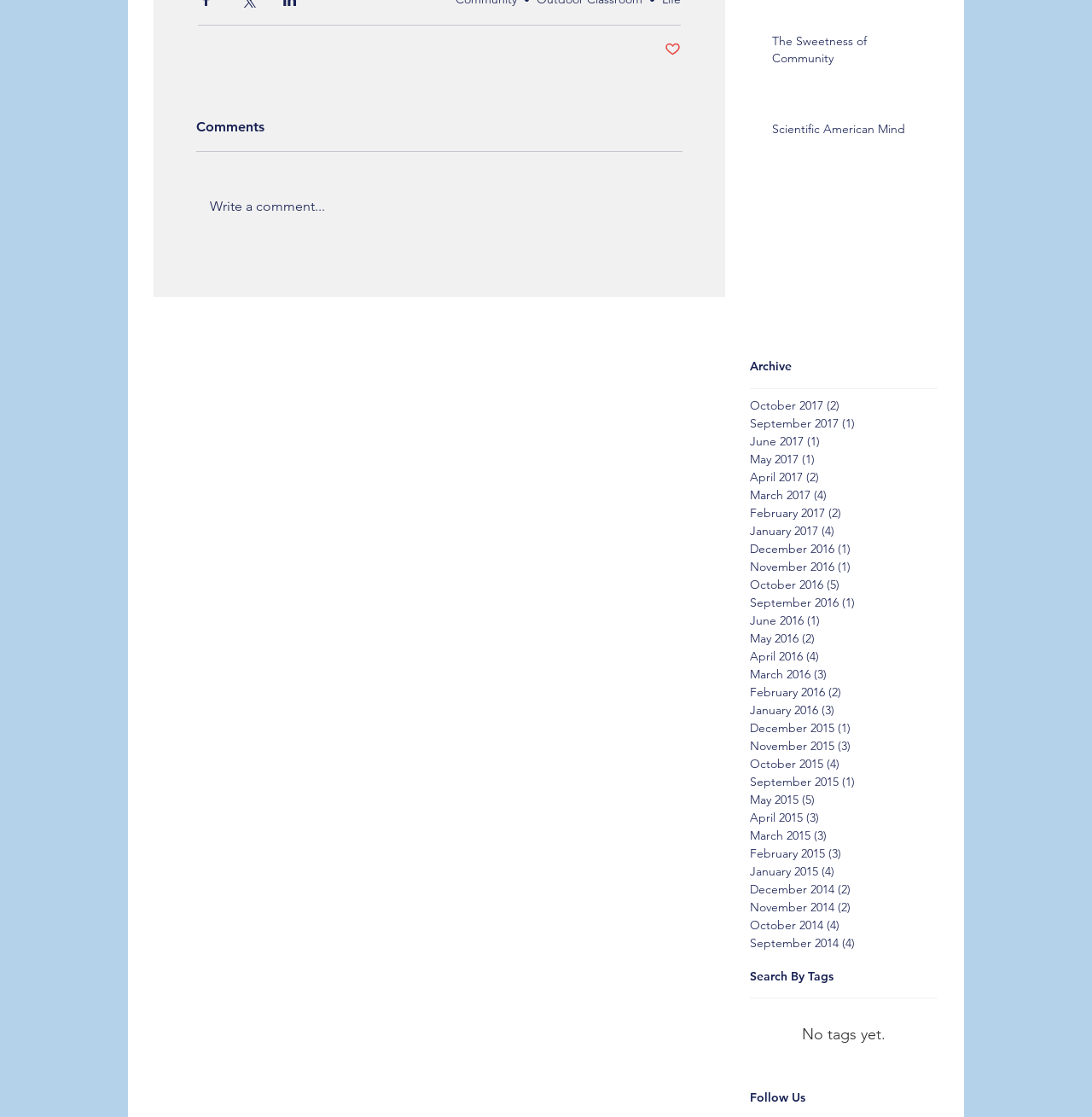What is the category of the article with title 'Scientific American Mind'?
Observe the image and answer the question with a one-word or short phrase response.

Archive